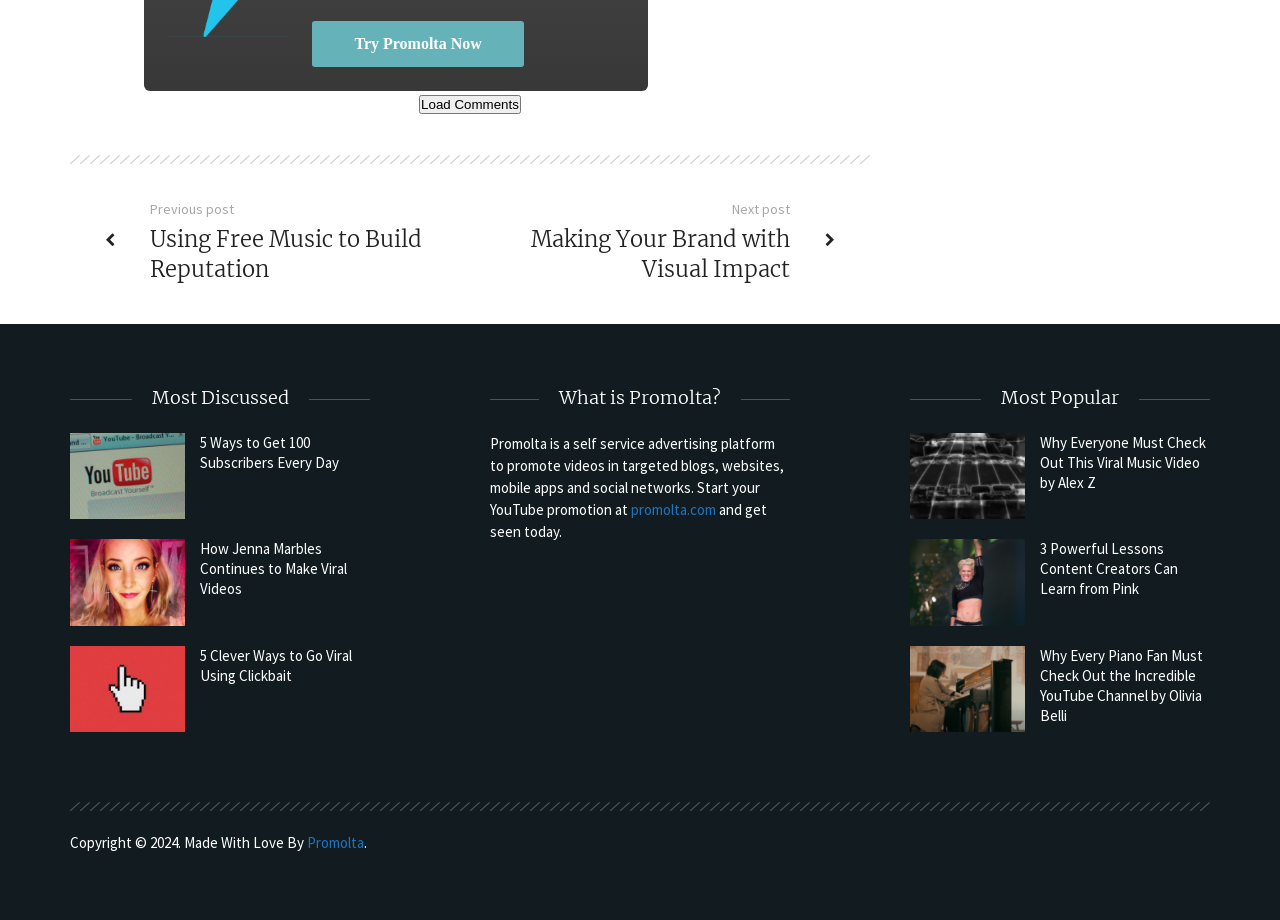With reference to the screenshot, provide a detailed response to the question below:
How many social media links are there in the footer?

The footer contains two social media links: Twitter and Facebook, which are represented by their respective icons.